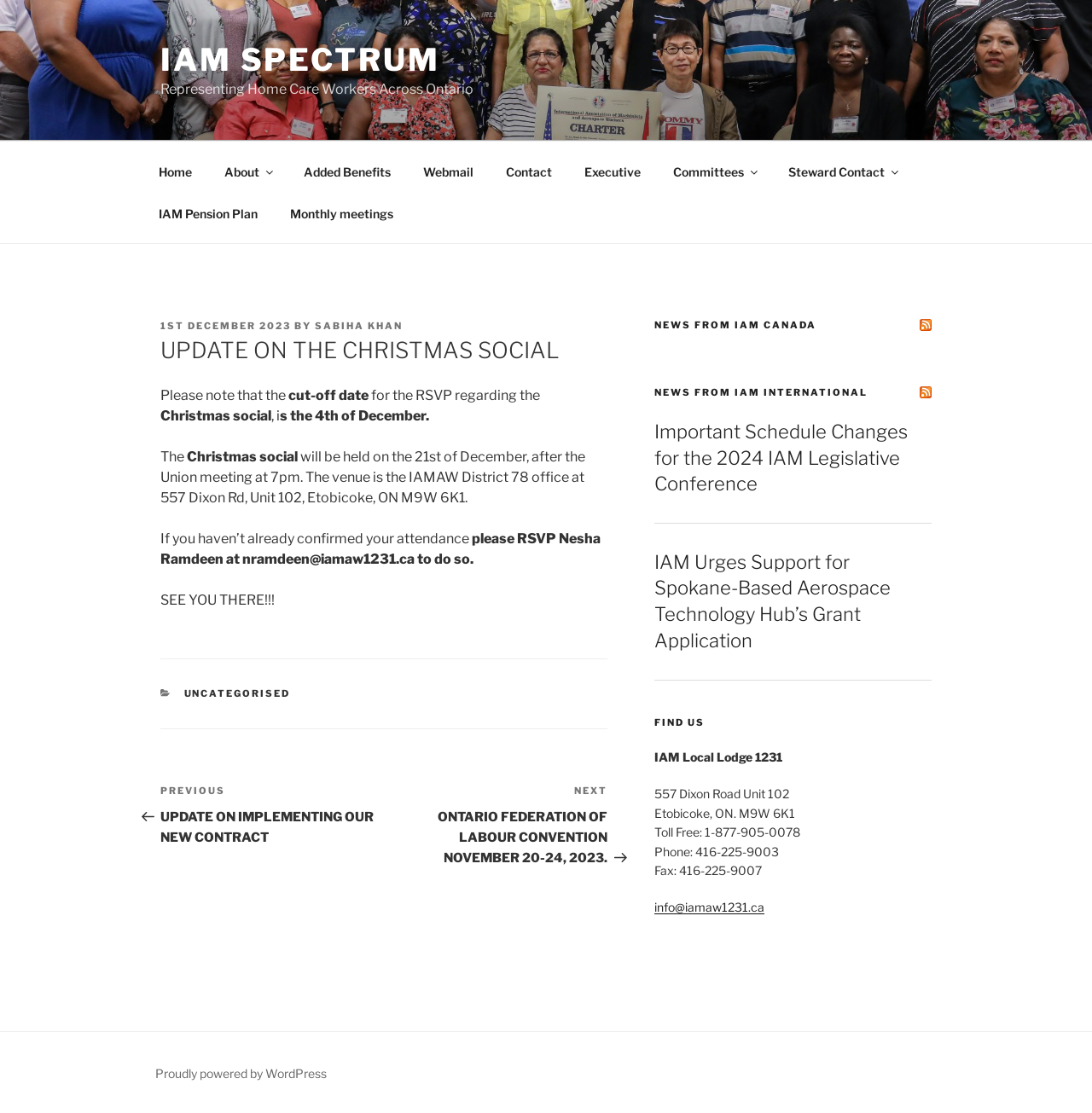What is the date of the Christmas social?
Look at the screenshot and provide an in-depth answer.

I found the answer by reading the article content, which mentions 'The Christmas social will be held on the 21st of December, after the Union meeting at 7pm.'